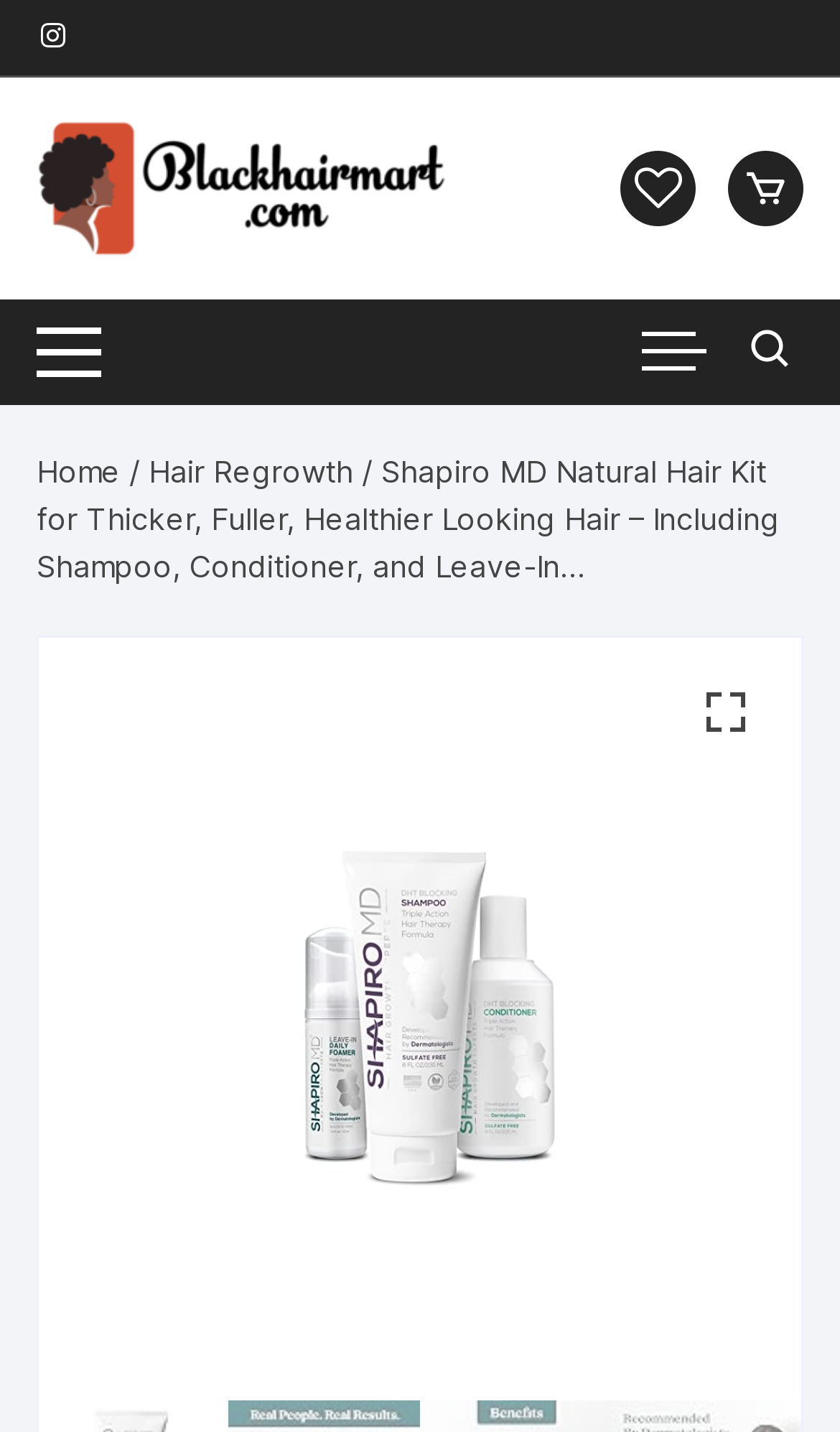Use a single word or phrase to answer this question: 
How many links are there in the breadcrumb navigation?

2